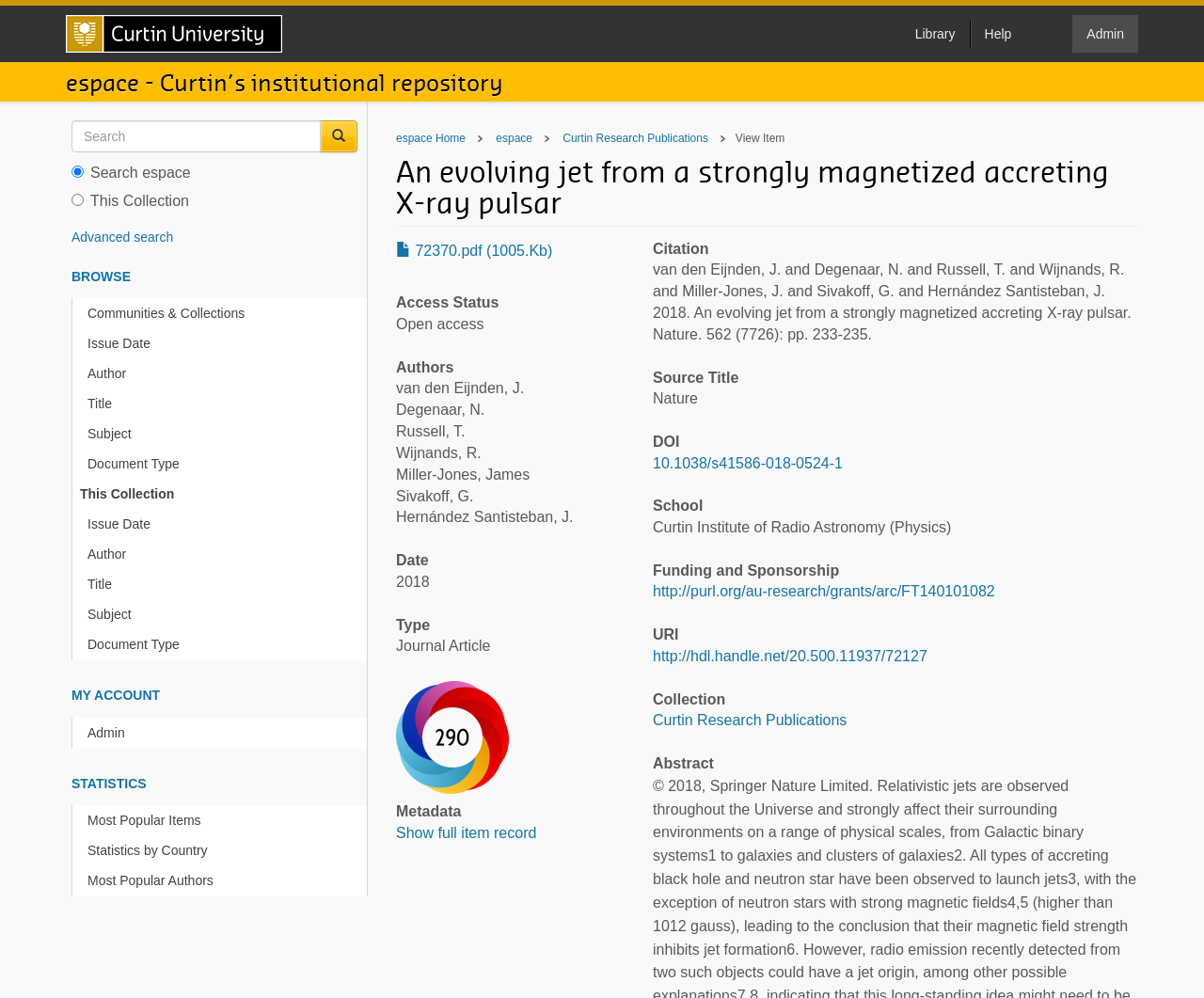Please examine the image and provide a detailed answer to the question: What is the title of the article?

I found the title of the article by looking at the heading element with the text 'An evolving jet from a strongly magnetized accreting X-ray pulsar' which is located at the top of the page.